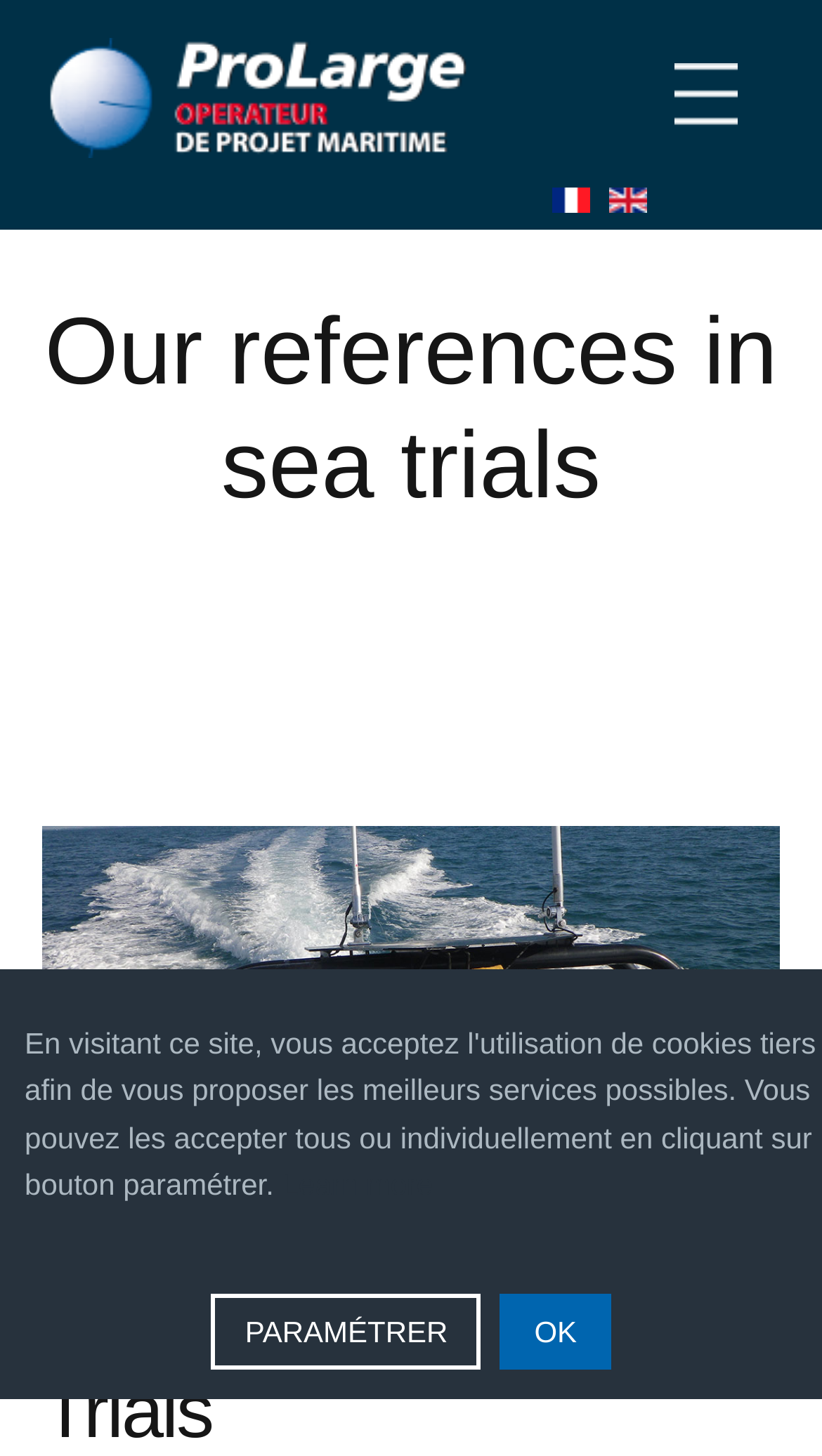What is the language of the webpage?
Please answer using one word or phrase, based on the screenshot.

French